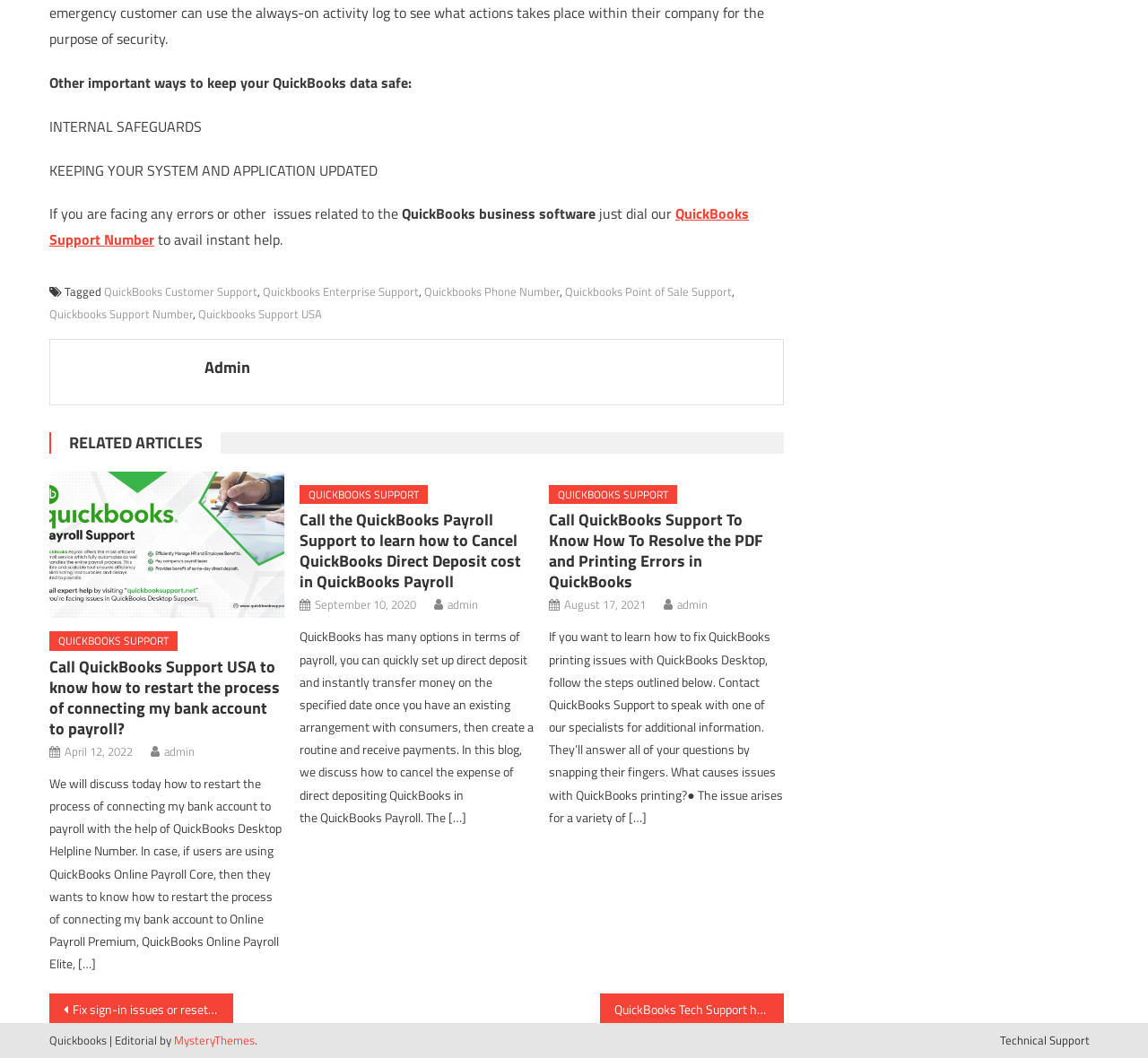What is the purpose of the 'Call QuickBooks Support USA' link?
Look at the image and answer the question with a single word or phrase.

To get help with QuickBooks